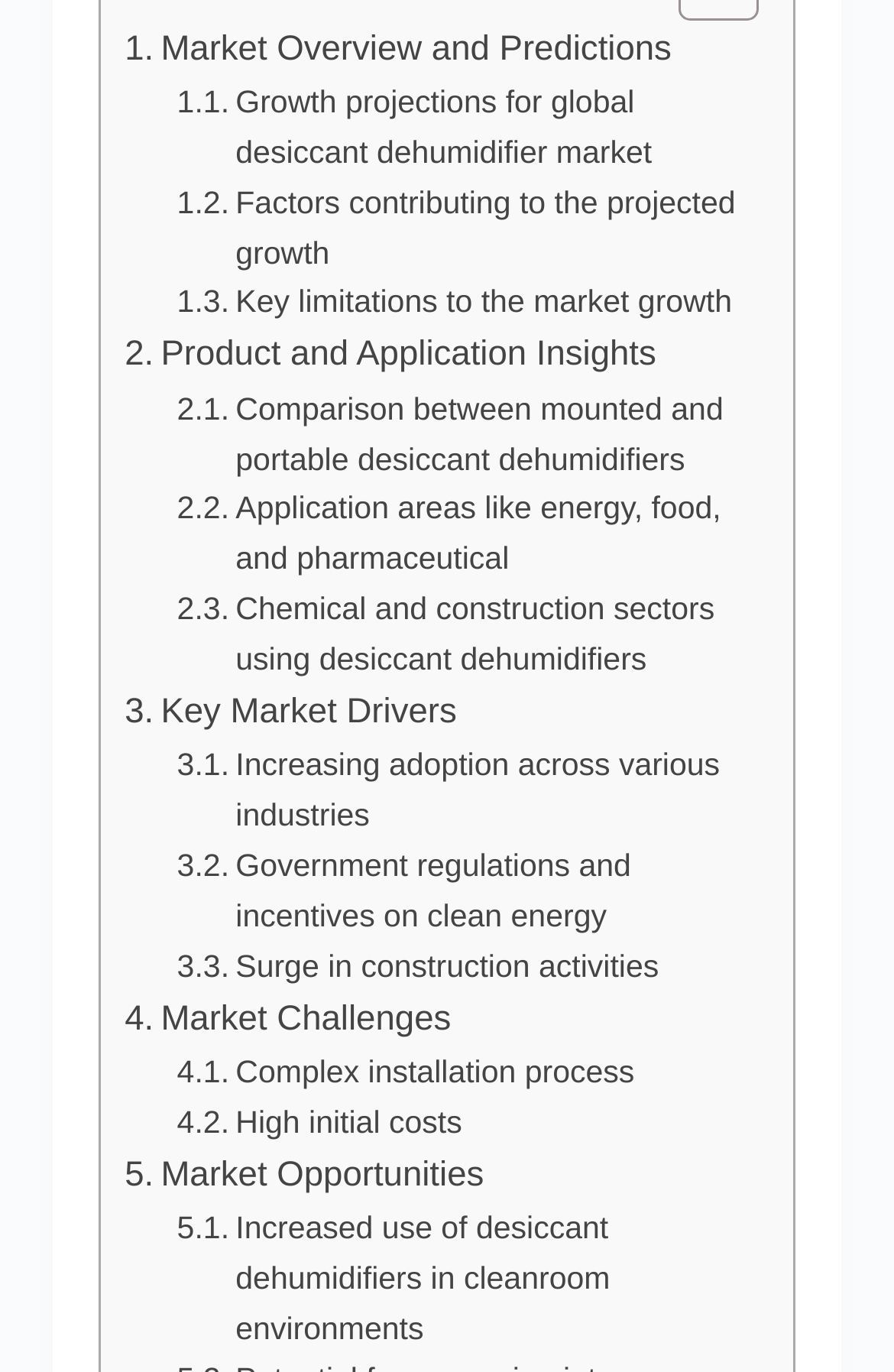Please find the bounding box for the UI element described by: "Leave a Comment".

None